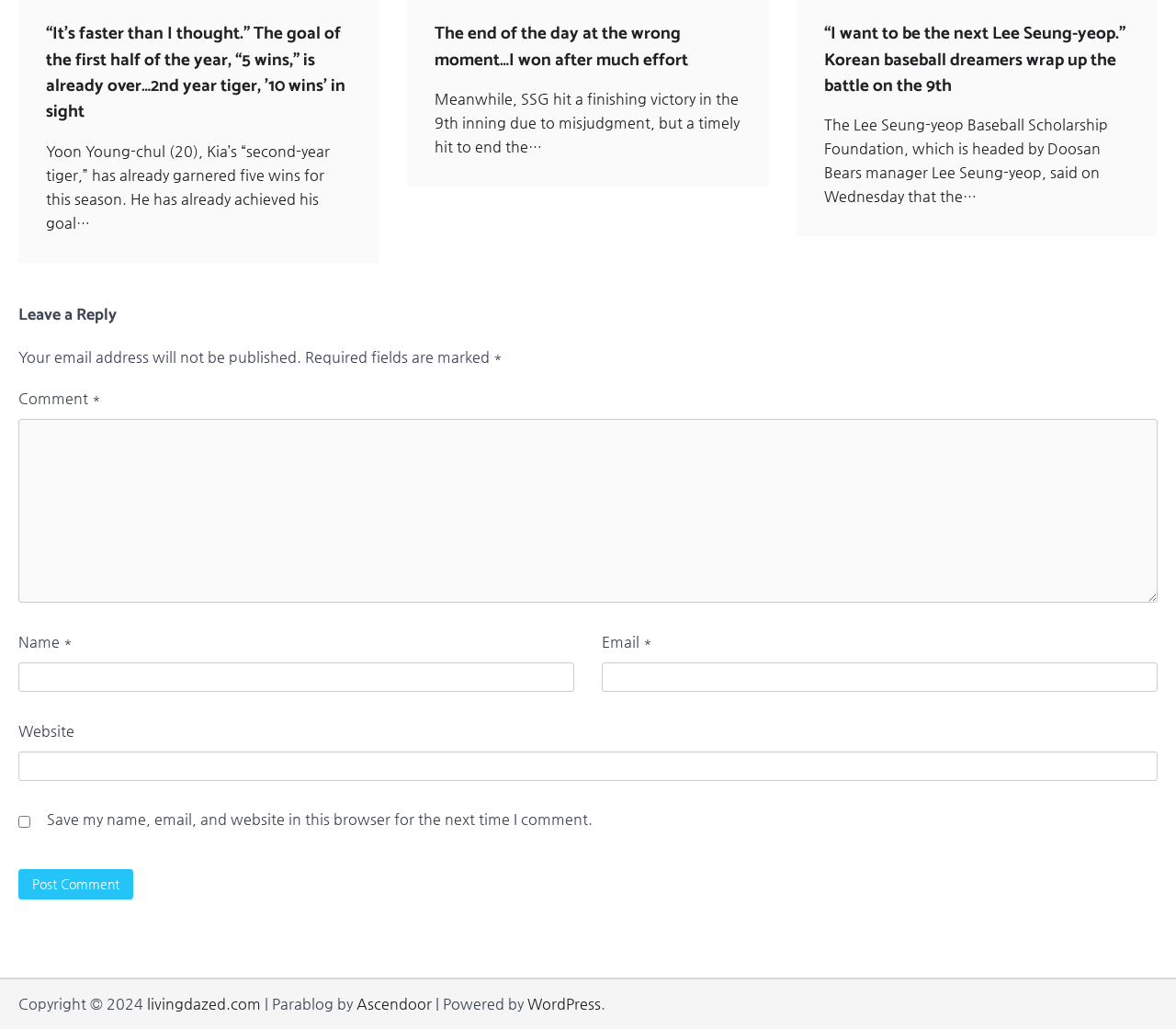Using the provided element description, identify the bounding box coordinates as (top-left x, top-left y, bottom-right x, bottom-right y). Ensure all values are between 0 and 1. Description: parent_node: Name * name="author"

[0.016, 0.643, 0.488, 0.672]